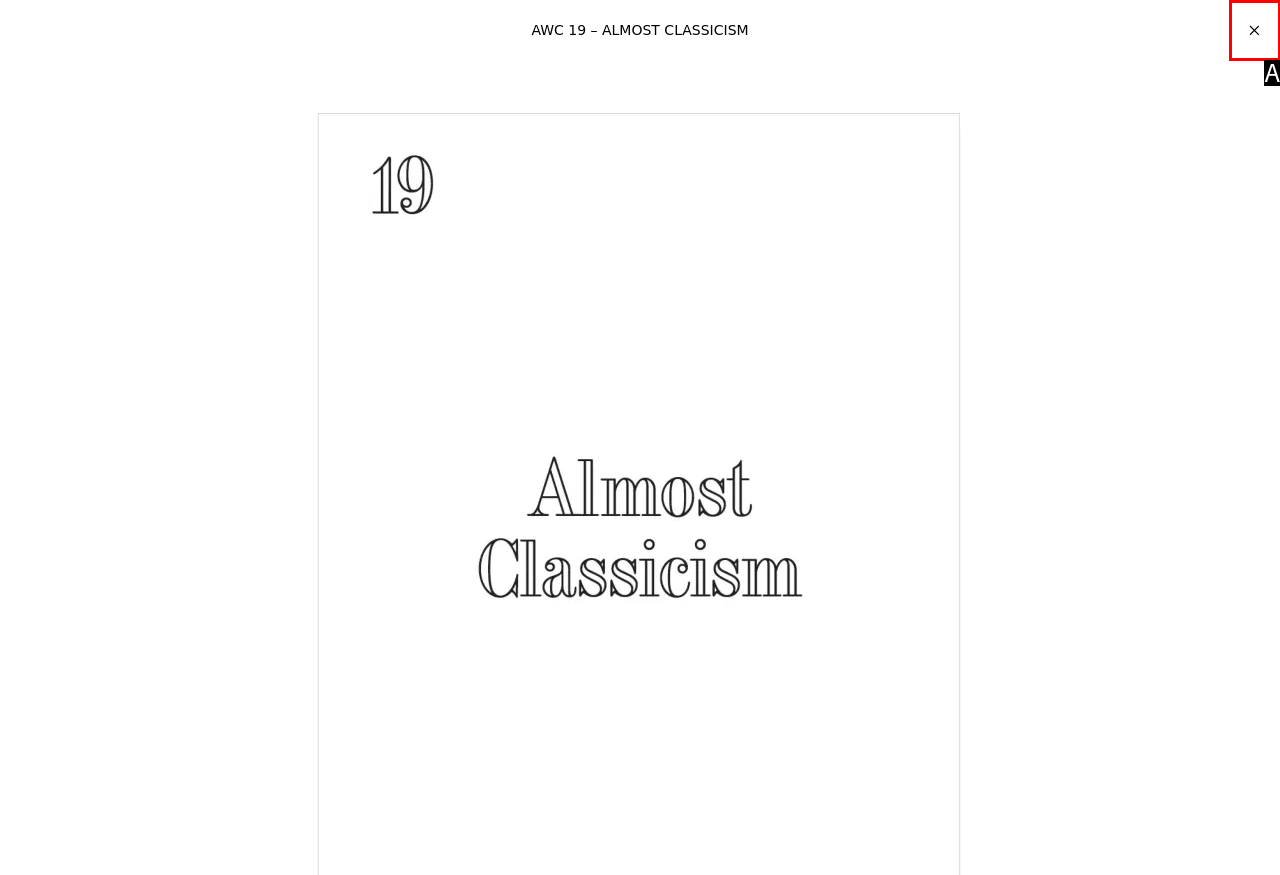Select the HTML element that fits the following description: aria-label="Close modal"
Provide the letter of the matching option.

A